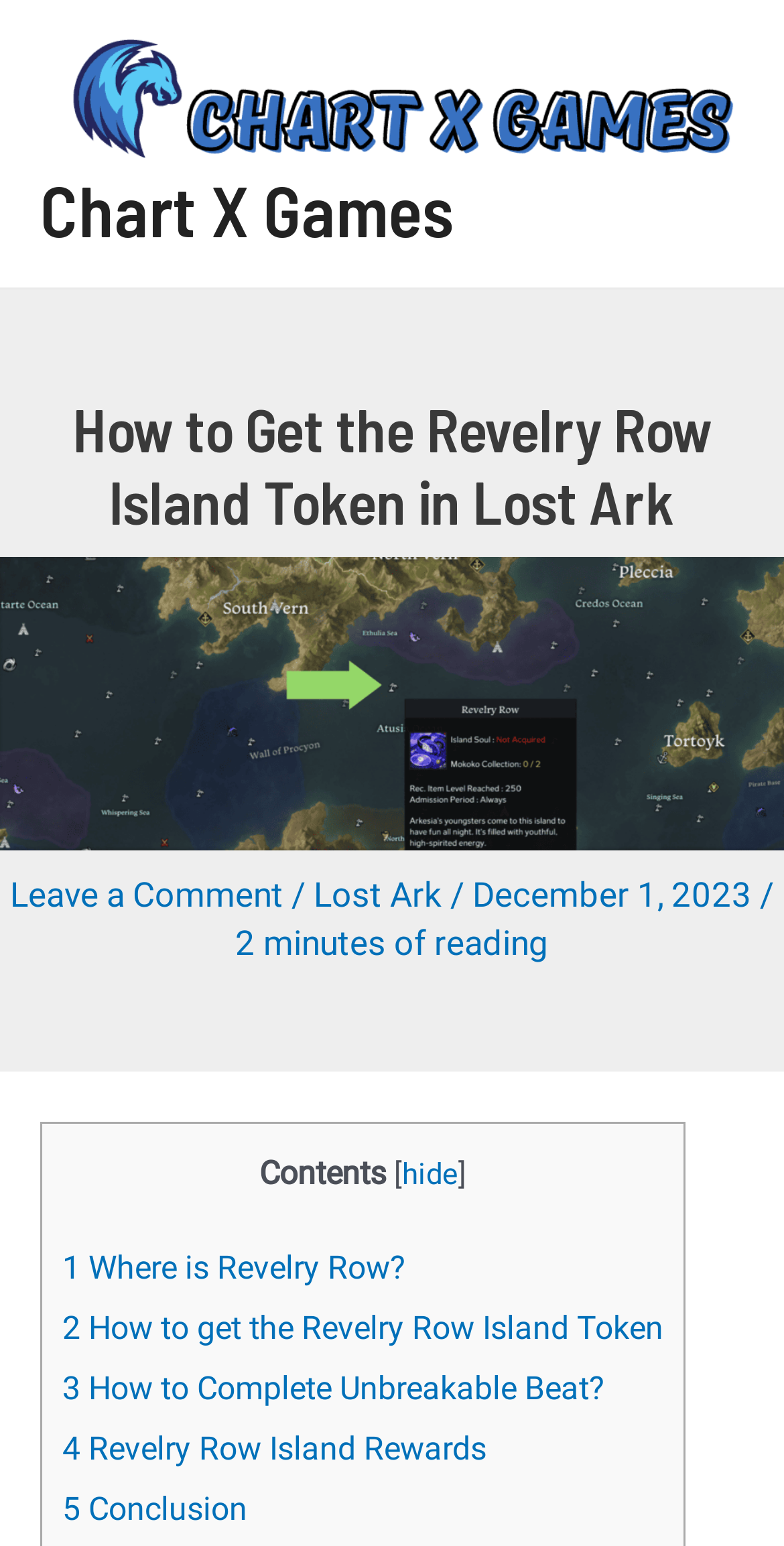Find the bounding box coordinates of the element I should click to carry out the following instruction: "Go to the Lost Ark page".

[0.4, 0.565, 0.564, 0.591]